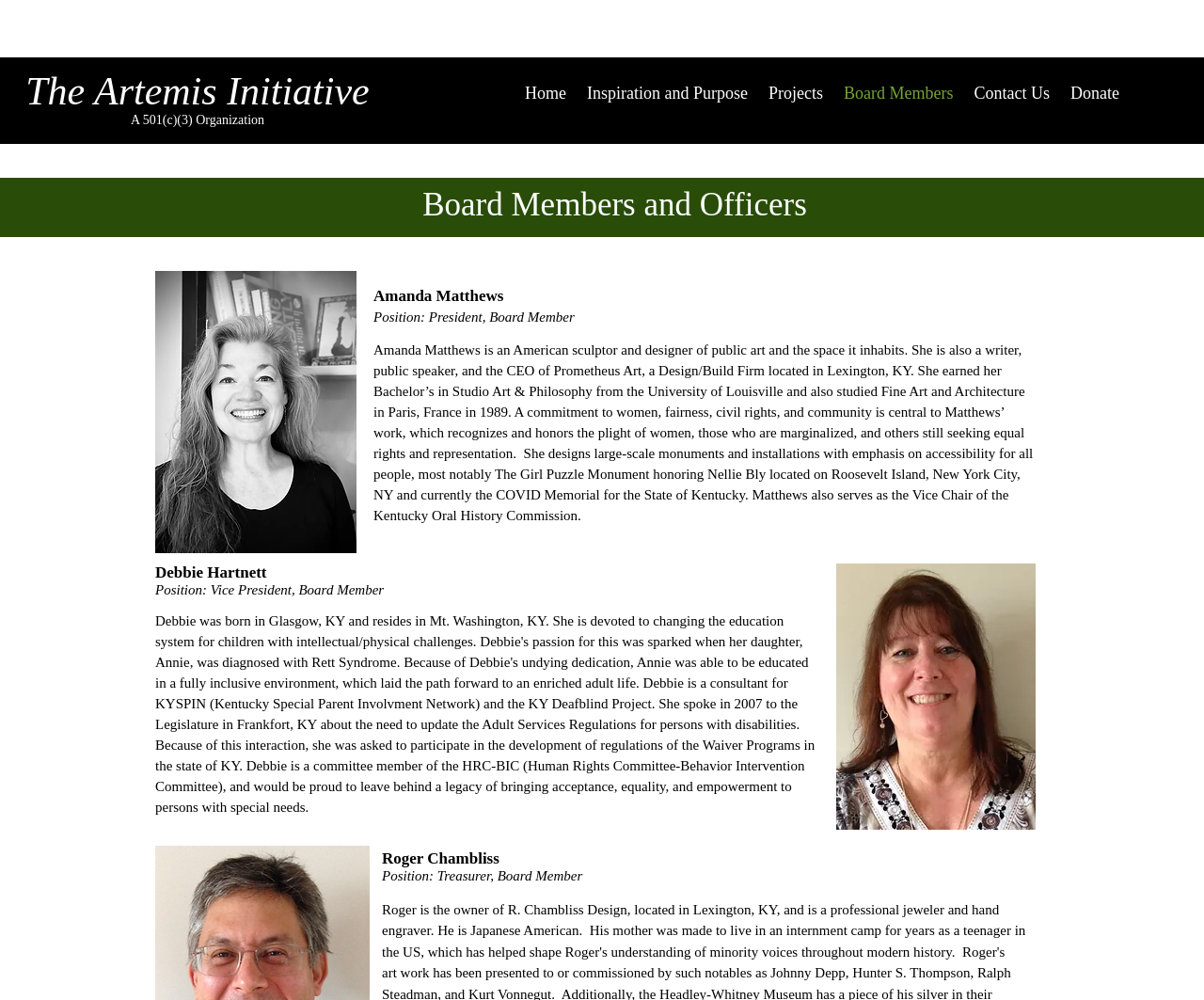What is the position of Debbie Hartnett?
Answer the question with a detailed explanation, including all necessary information.

I found this information by looking at the text description of Debbie Hartnett, which mentions her position as Vice President, Board Member.